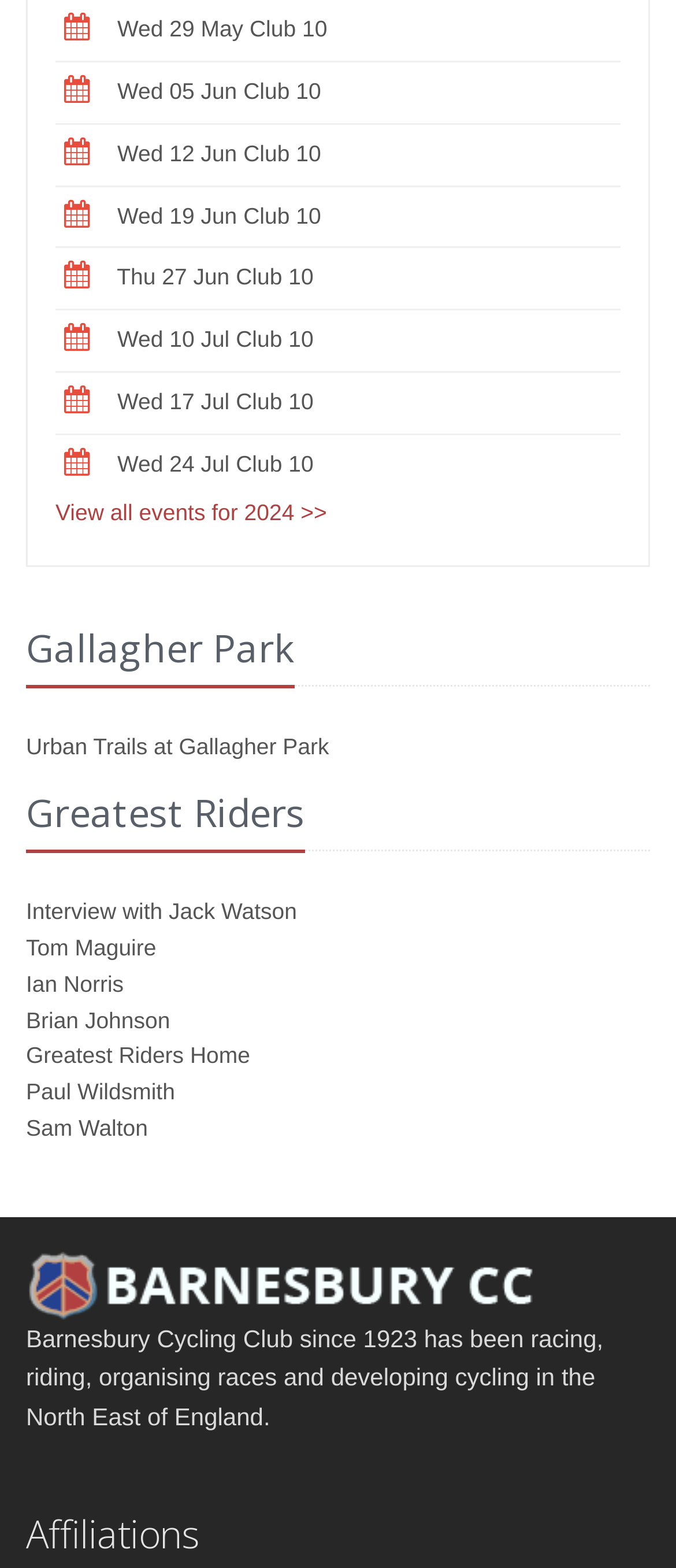Determine the bounding box of the UI component based on this description: "Sam Walton". The bounding box coordinates should be four float values between 0 and 1, i.e., [left, top, right, bottom].

[0.038, 0.711, 0.219, 0.728]